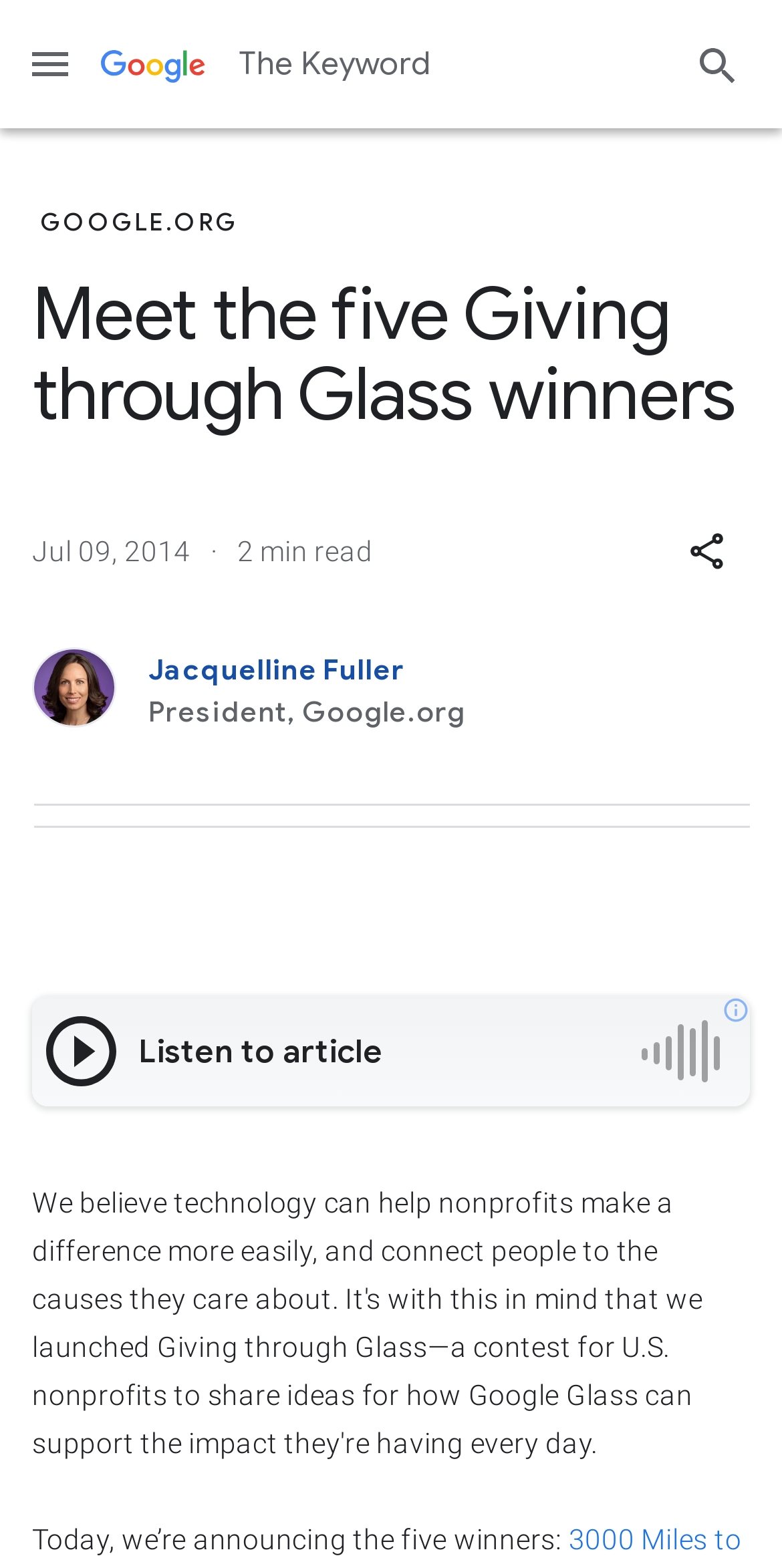Please provide the main heading of the webpage content.

Meet the five Giving through Glass winners